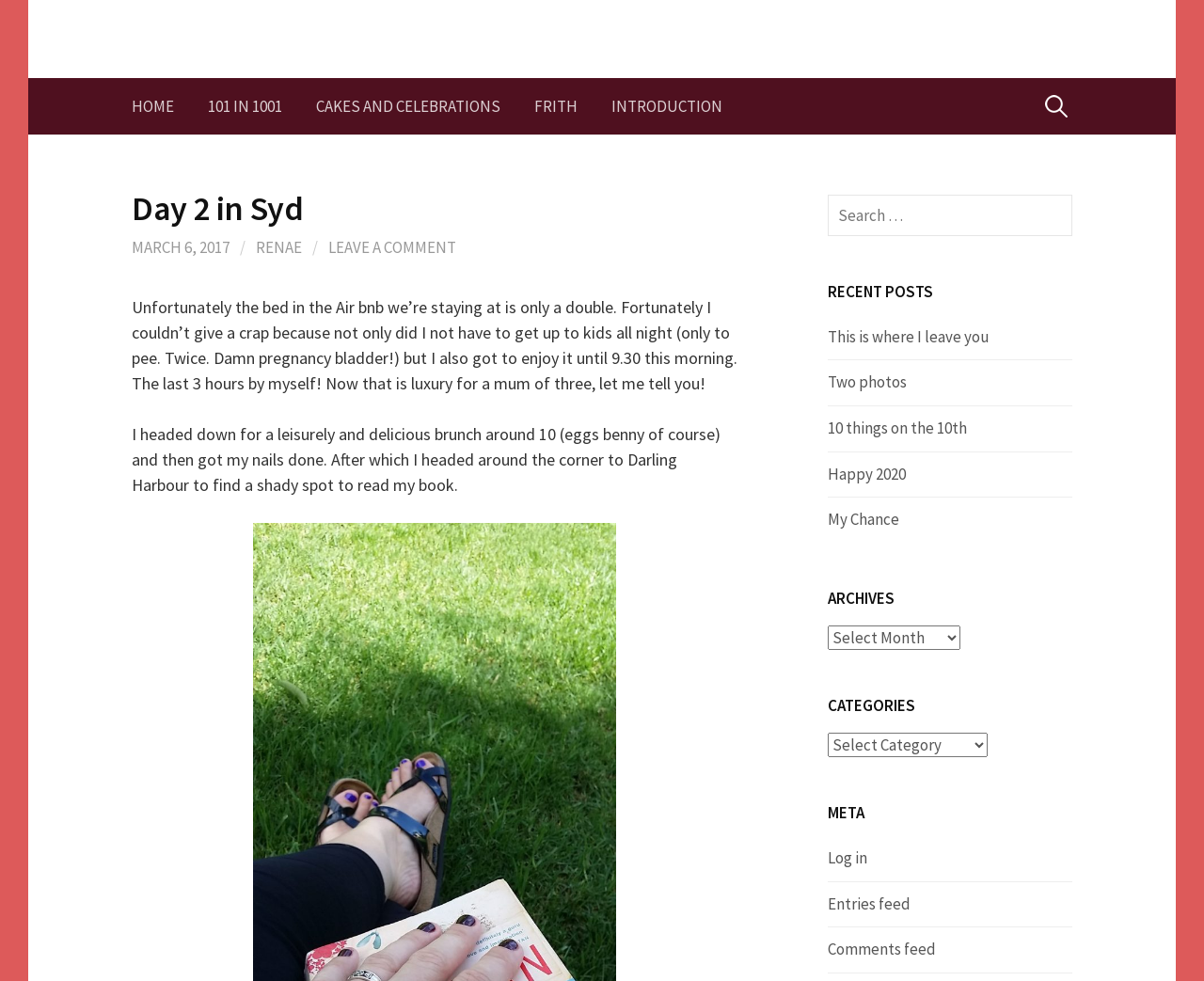How many links are there in the 'RECENT POSTS' section?
Please provide a single word or phrase as the answer based on the screenshot.

5